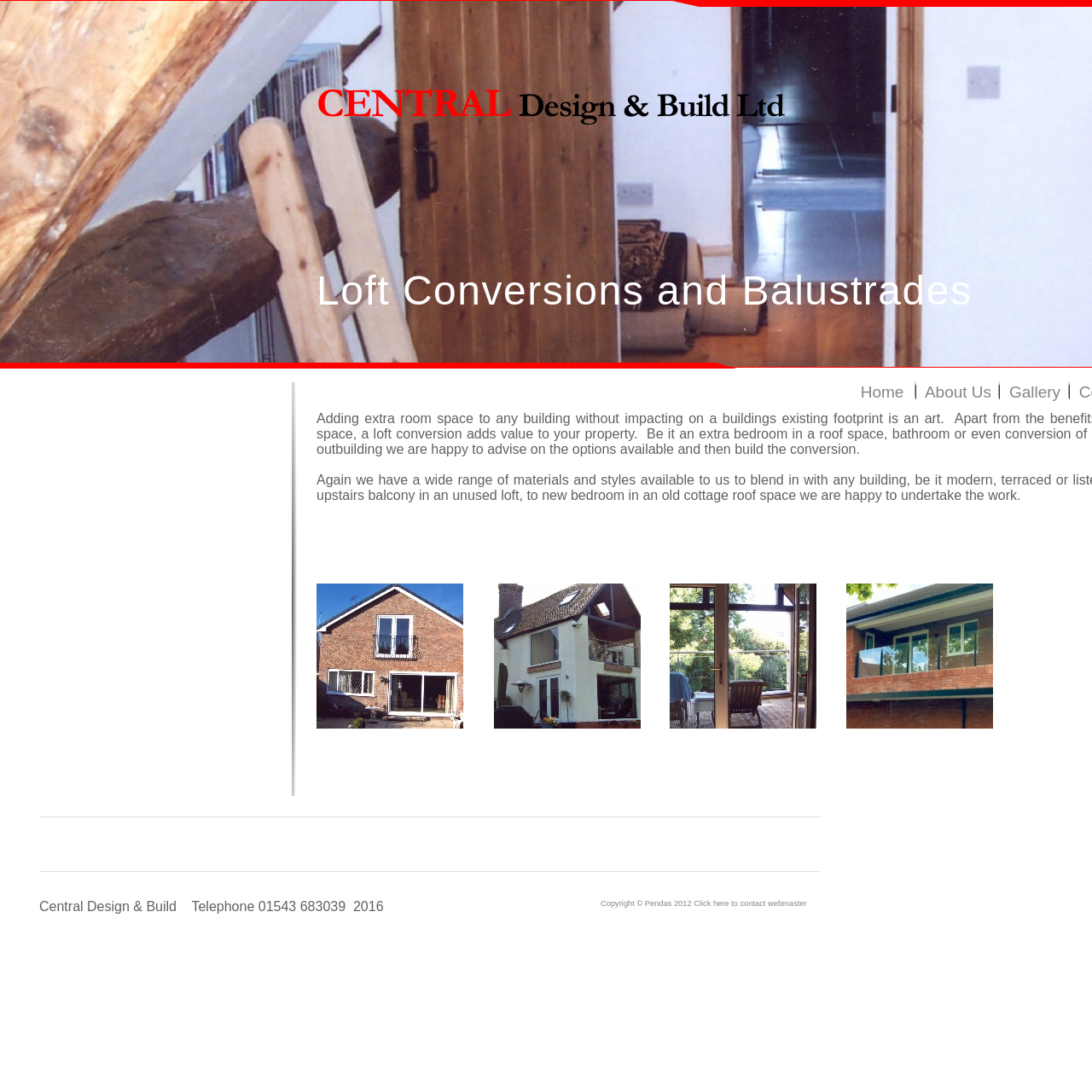Reply to the question below using a single word or brief phrase:
What is the company's phone number?

01543 683039